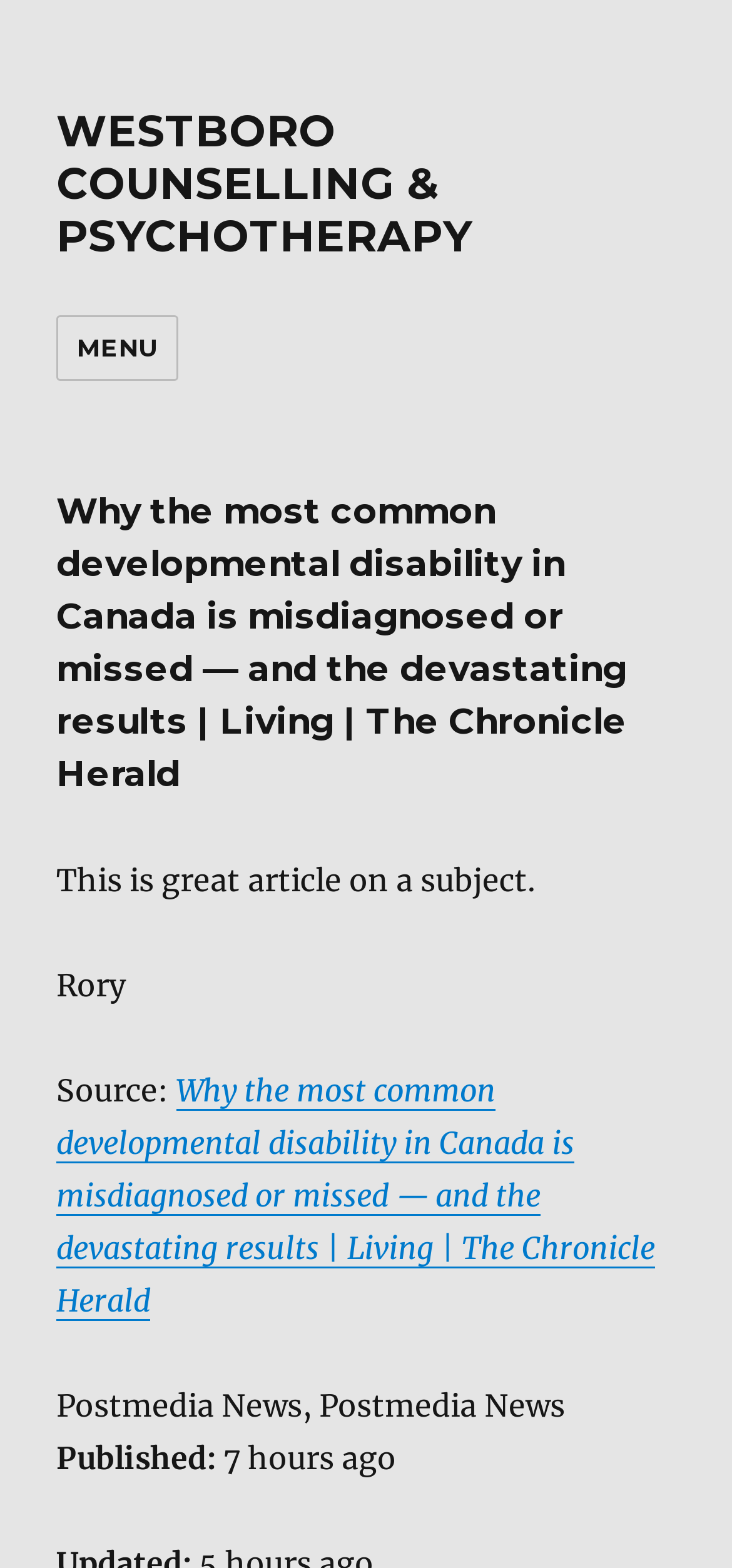Using the format (top-left x, top-left y, bottom-right x, bottom-right y), and given the element description, identify the bounding box coordinates within the screenshot: Menu

[0.077, 0.201, 0.245, 0.243]